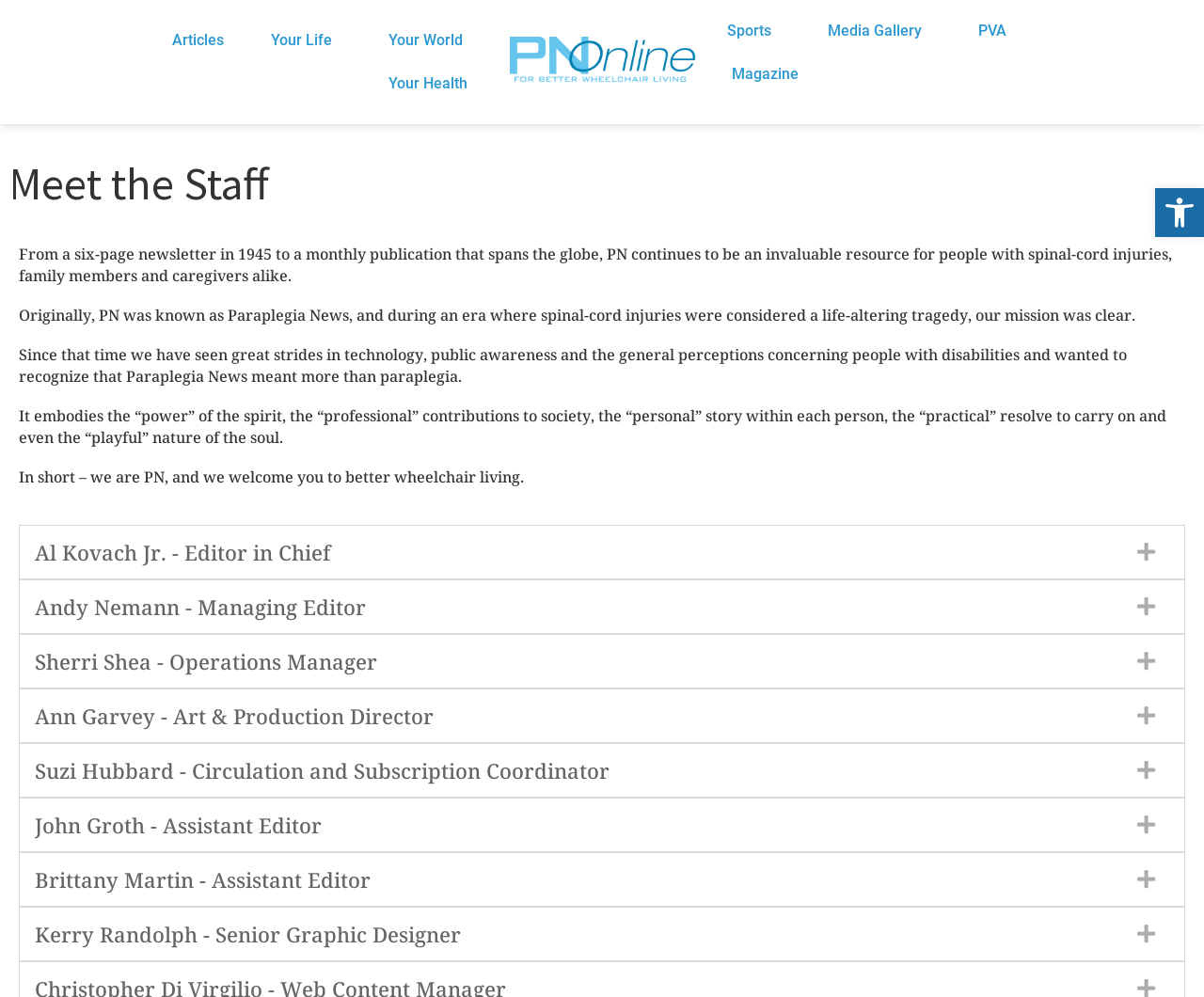Please find the bounding box coordinates of the element's region to be clicked to carry out this instruction: "Meet Al Kovach Jr., the Editor in Chief".

[0.016, 0.528, 0.984, 0.58]